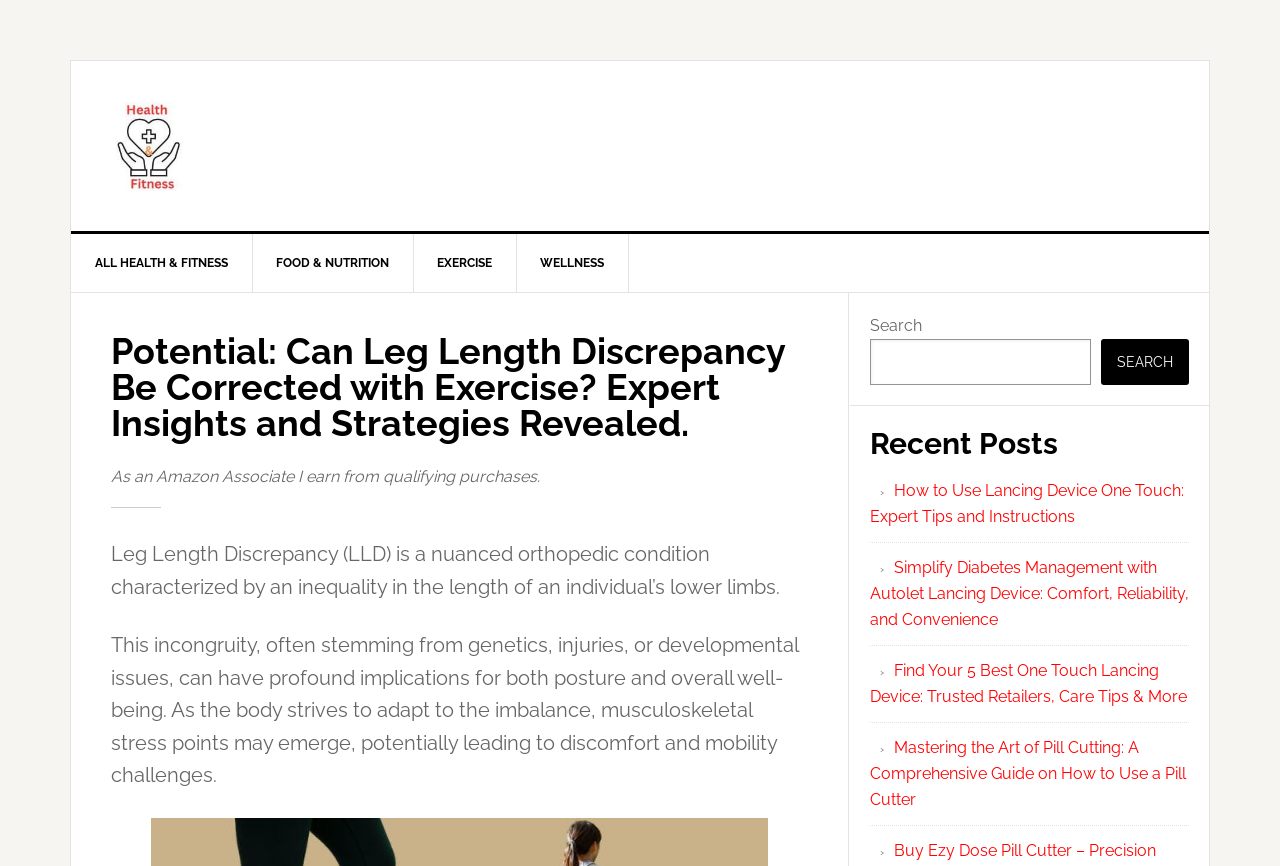What is the category of the link 'FOOD & NUTRITION'?
Please provide a detailed and thorough answer to the question.

The link 'FOOD & NUTRITION' is categorized under 'Health & Fitness', which is a main navigation category, indicating that the link leads to content related to food and nutrition within the context of health and fitness.